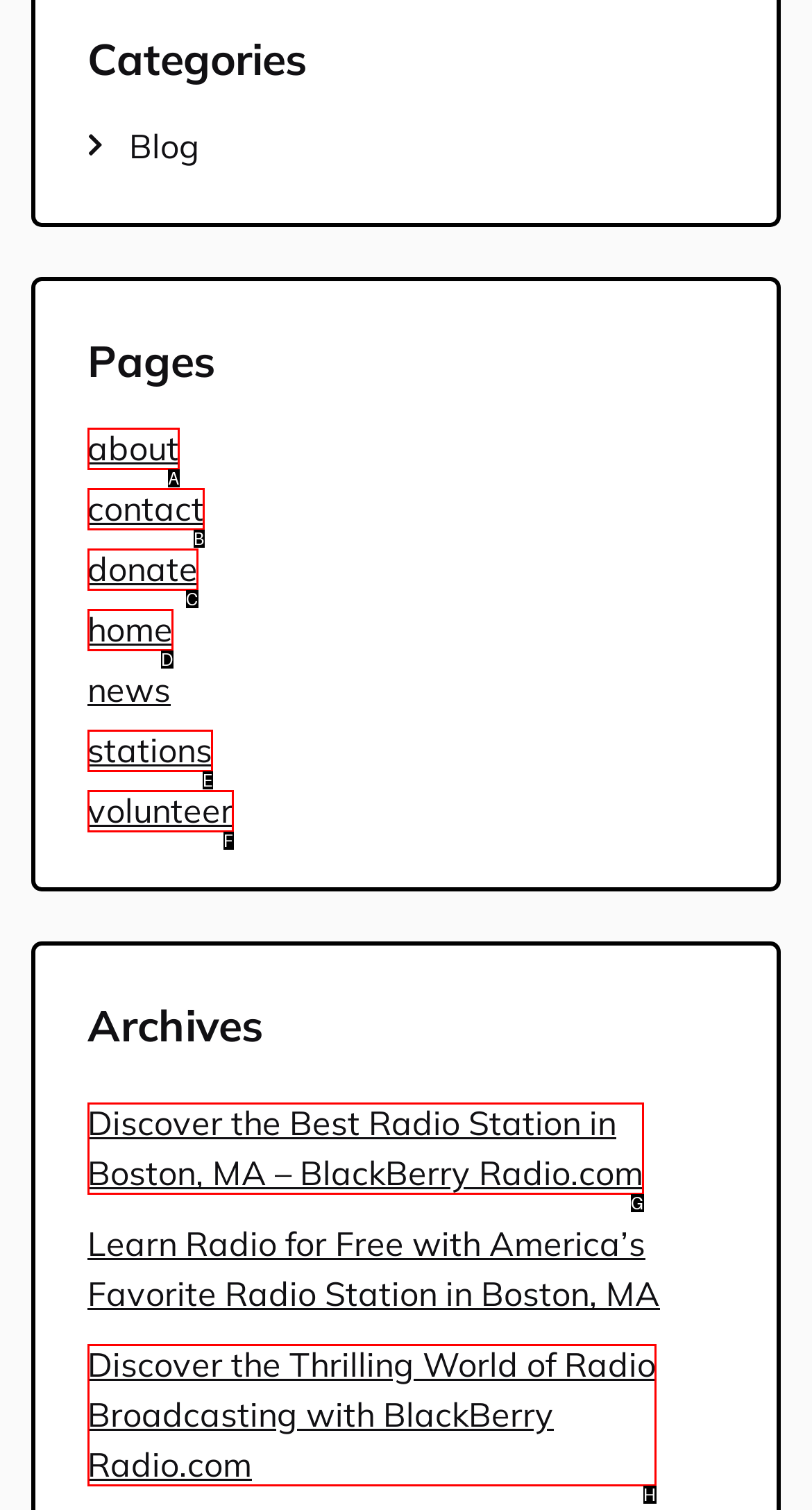Pinpoint the HTML element that fits the description: contact
Answer by providing the letter of the correct option.

B